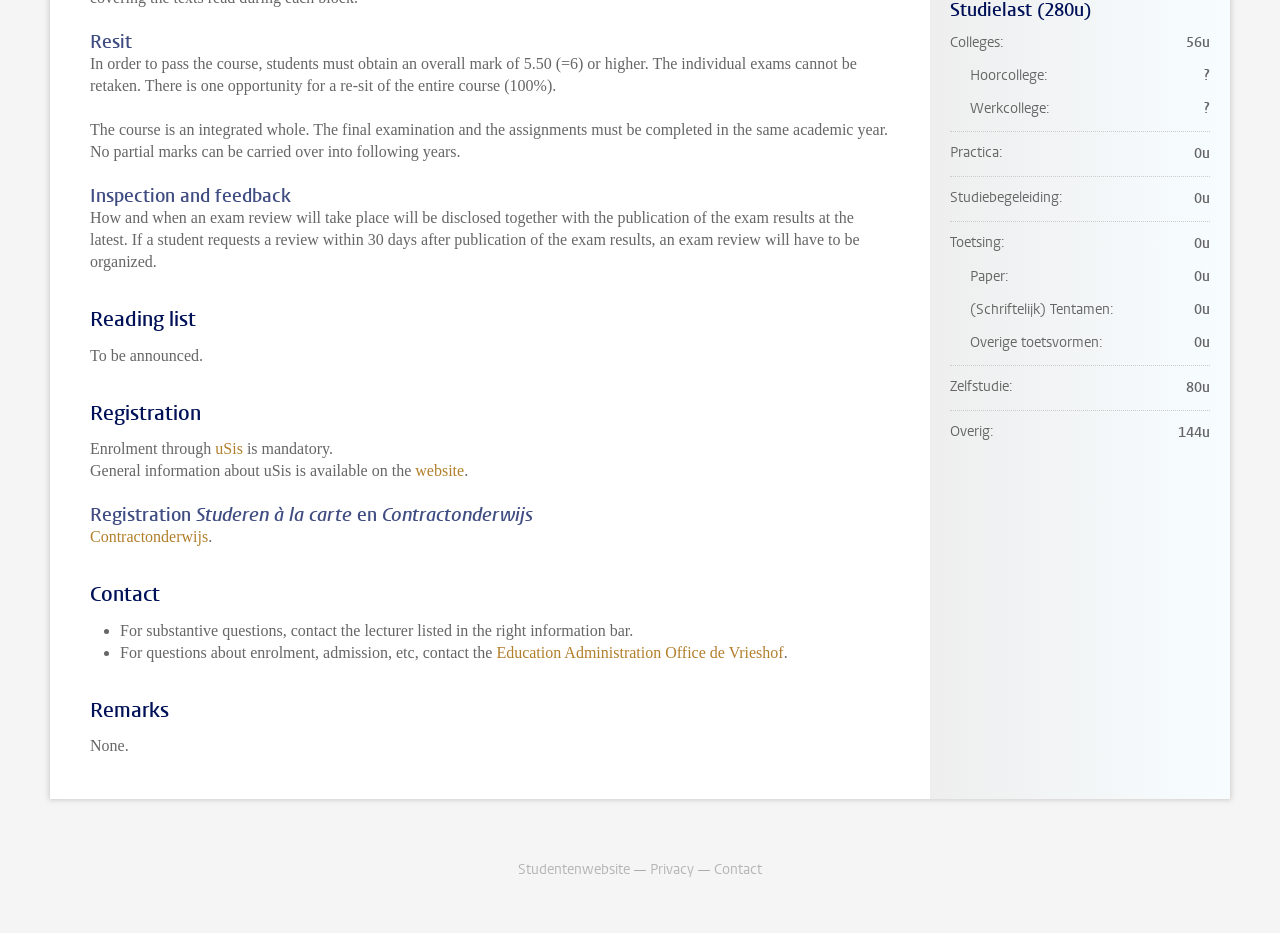What is the purpose of the 'uSis' link?
Analyze the image and provide a thorough answer to the question.

The 'uSis' link is mentioned in the context of enrolment, as stated in the StaticText element with the text 'Enrolment through uSis is mandatory.', indicating that the purpose of the 'uSis' link is for enrolment.